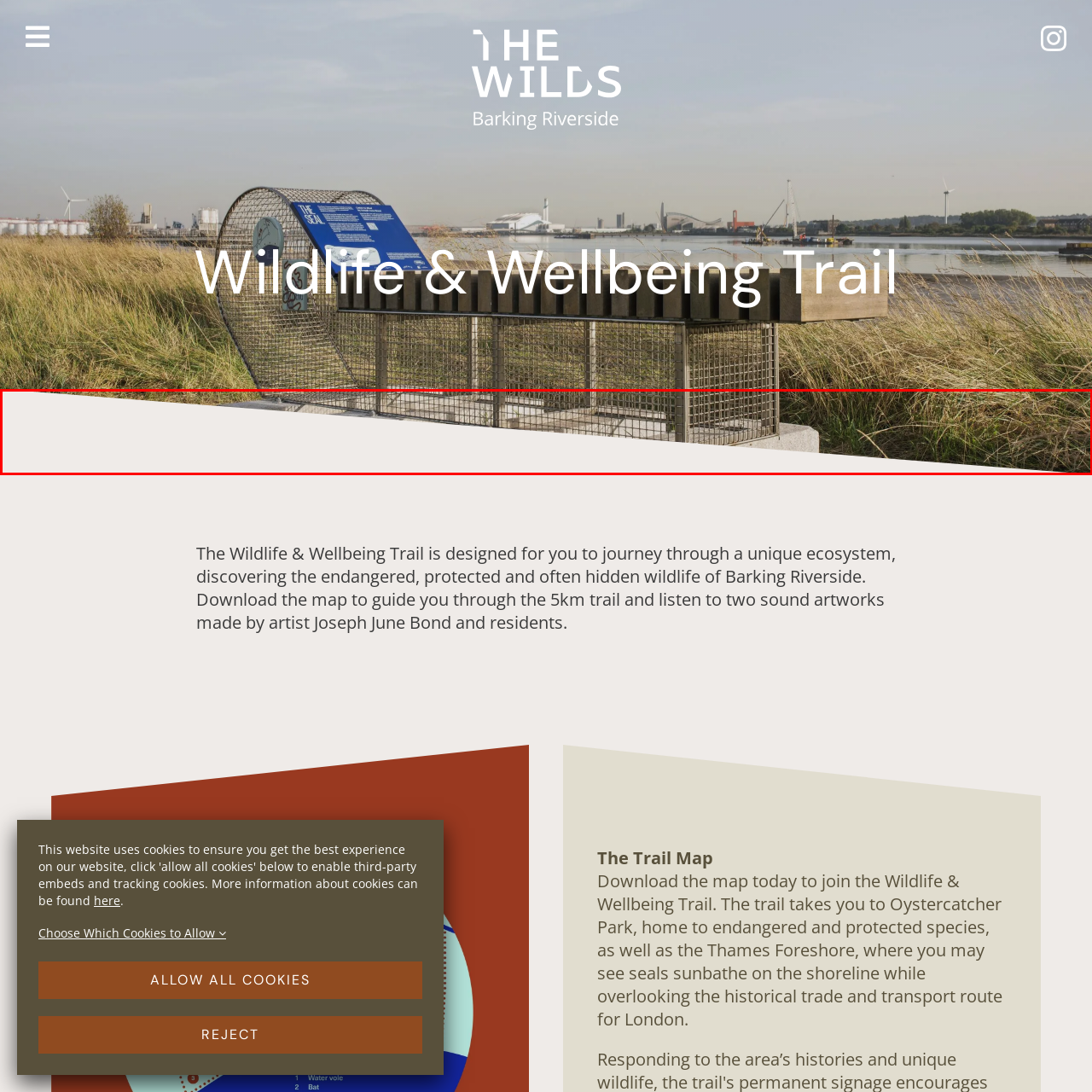What surrounds the metal cage?
Please analyze the image within the red bounding box and offer a comprehensive answer to the question.

The metal cage is surrounded by vibrant natural grasses, which add to the ecosystem's diversity, highlighting the trail's commitment to protecting and showcasing the unique wildlife of the area.